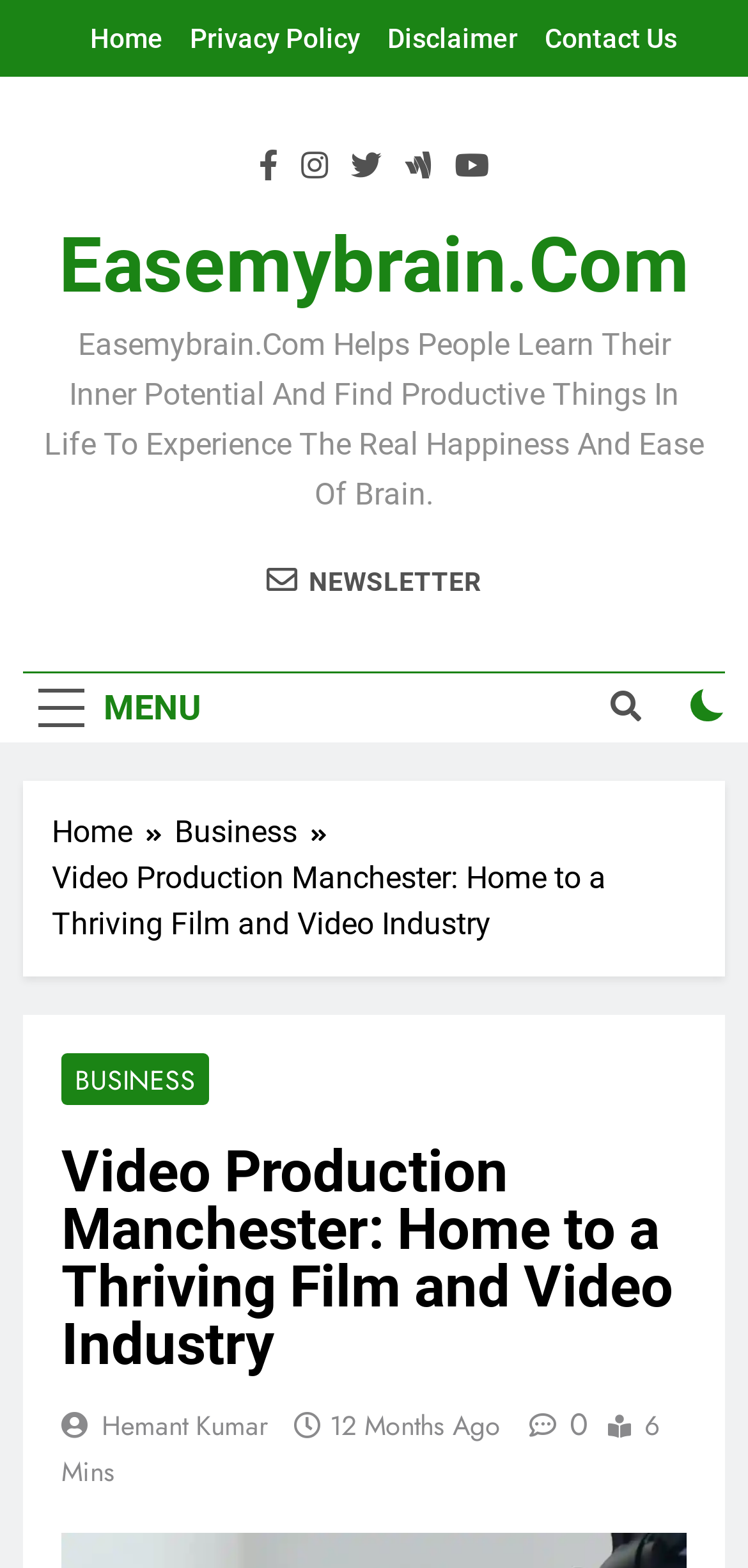Locate the bounding box for the described UI element: "0". Ensure the coordinates are four float numbers between 0 and 1, formatted as [left, top, right, bottom].

[0.69, 0.894, 0.787, 0.922]